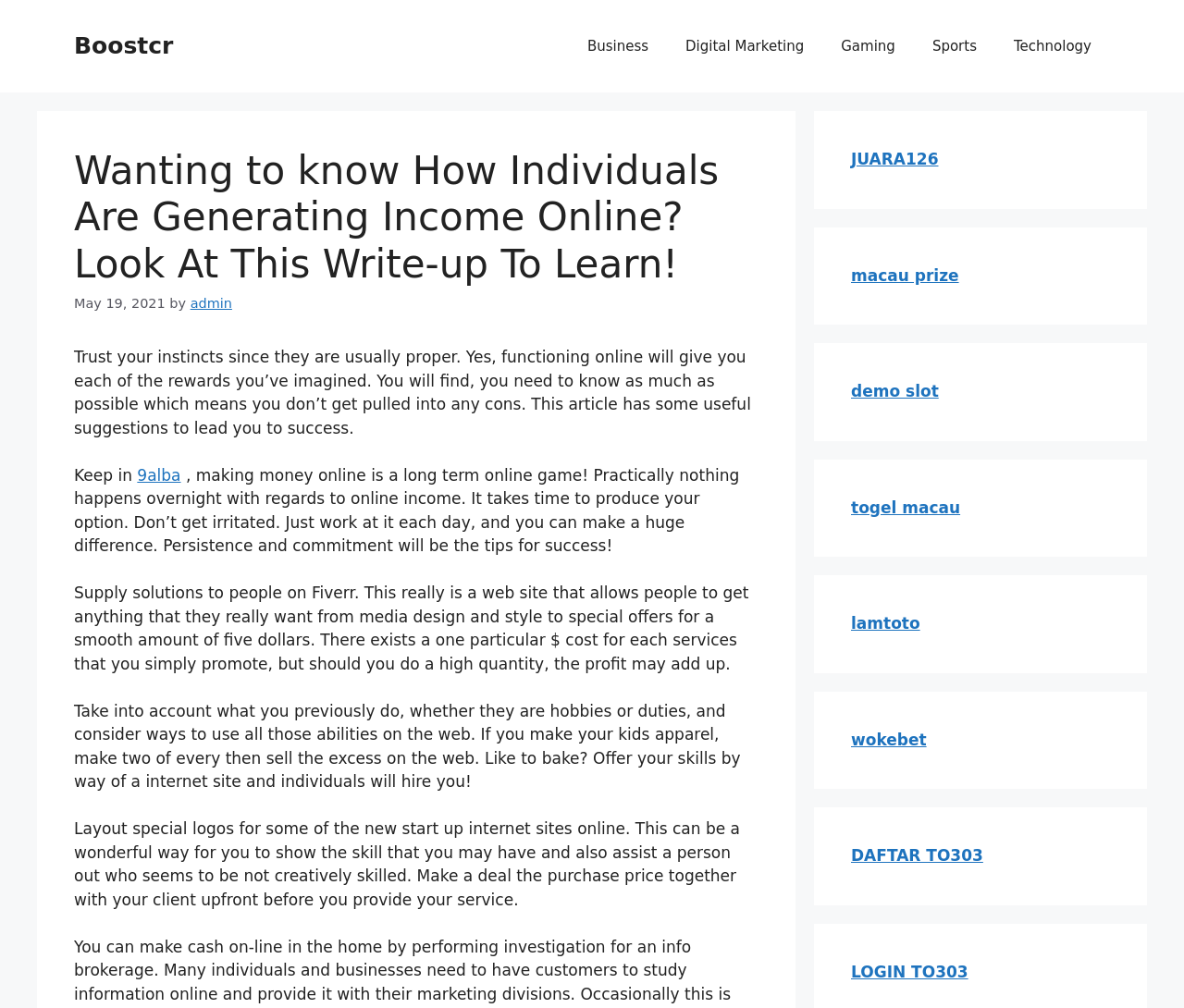Detail the features and information presented on the webpage.

This webpage is about generating income online, with a focus on providing tips and advice for success. At the top, there is a banner with the site's name "Boostcr" and a navigation menu with links to various categories such as Business, Digital Marketing, Gaming, Sports, and Technology.

Below the navigation menu, there is a heading that repeats the title of the webpage, "Wanting to know How Individuals Are Generating Income Online? Look At This Write-up To Learn!" followed by a timestamp indicating the article was published on May 19, 2021, and the author's name "admin".

The main content of the webpage is divided into several paragraphs, each providing a tip or advice on how to generate income online. The first paragraph emphasizes the importance of trusting one's instincts and being cautious of scams. The second paragraph advises readers to be patient and persistent in their online endeavors.

The subsequent paragraphs provide more specific tips, such as offering services on Fiverr, utilizing one's existing skills to make money online, designing logos for startup websites, and more. These paragraphs are interspersed with links to external websites, such as "9alba" and "JUARA126", which may be related to the topic of generating income online.

On the right-hand side of the webpage, there are several complementary sections, each containing a link to a different website, such as "macau prize", "demo slot", and "togel macau". These links appear to be advertisements or sponsored content.